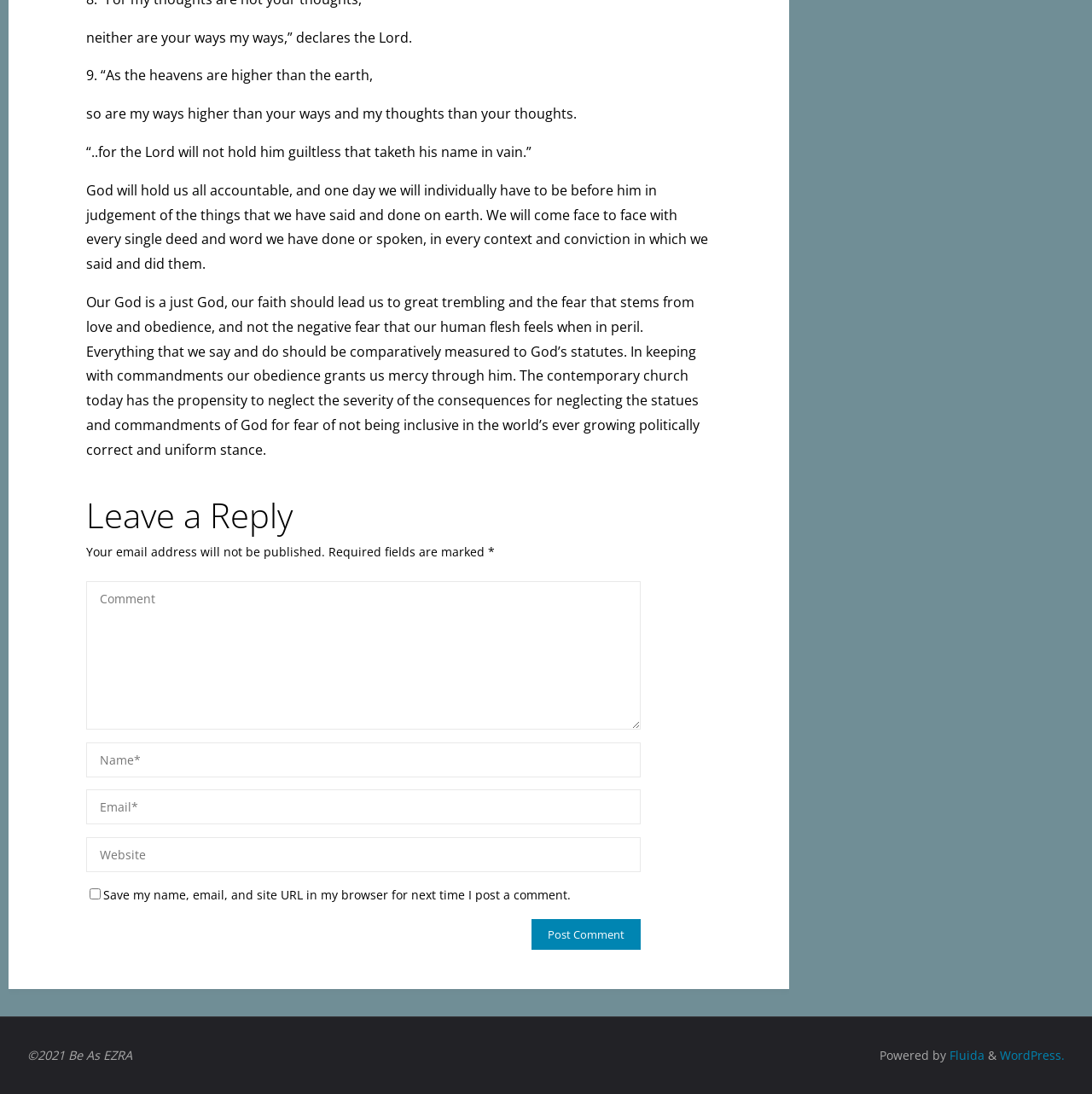Identify the bounding box coordinates for the UI element described as follows: "name="author" placeholder="Name*"". Ensure the coordinates are four float numbers between 0 and 1, formatted as [left, top, right, bottom].

[0.079, 0.678, 0.587, 0.71]